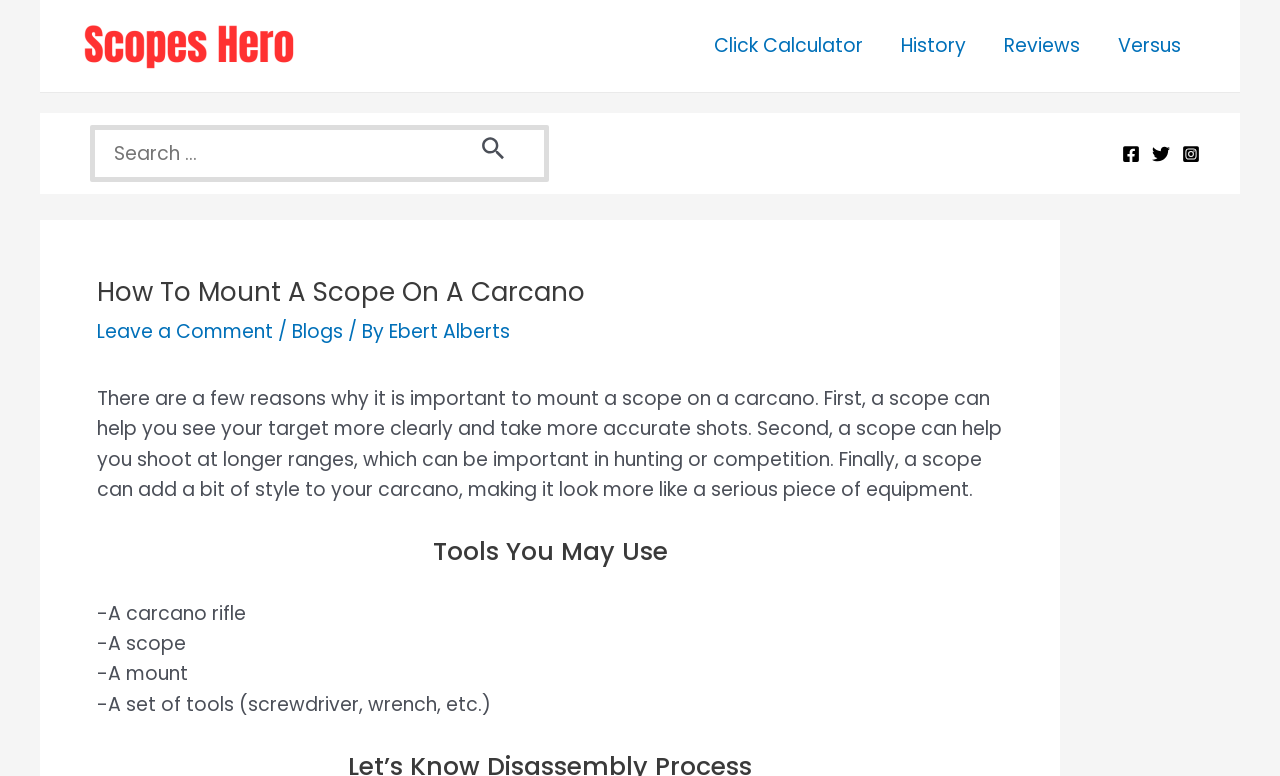Determine the bounding box coordinates of the clickable element to achieve the following action: 'Read the article about How To Mount A Scope On A Carcano'. Provide the coordinates as four float values between 0 and 1, formatted as [left, top, right, bottom].

[0.076, 0.357, 0.784, 0.397]